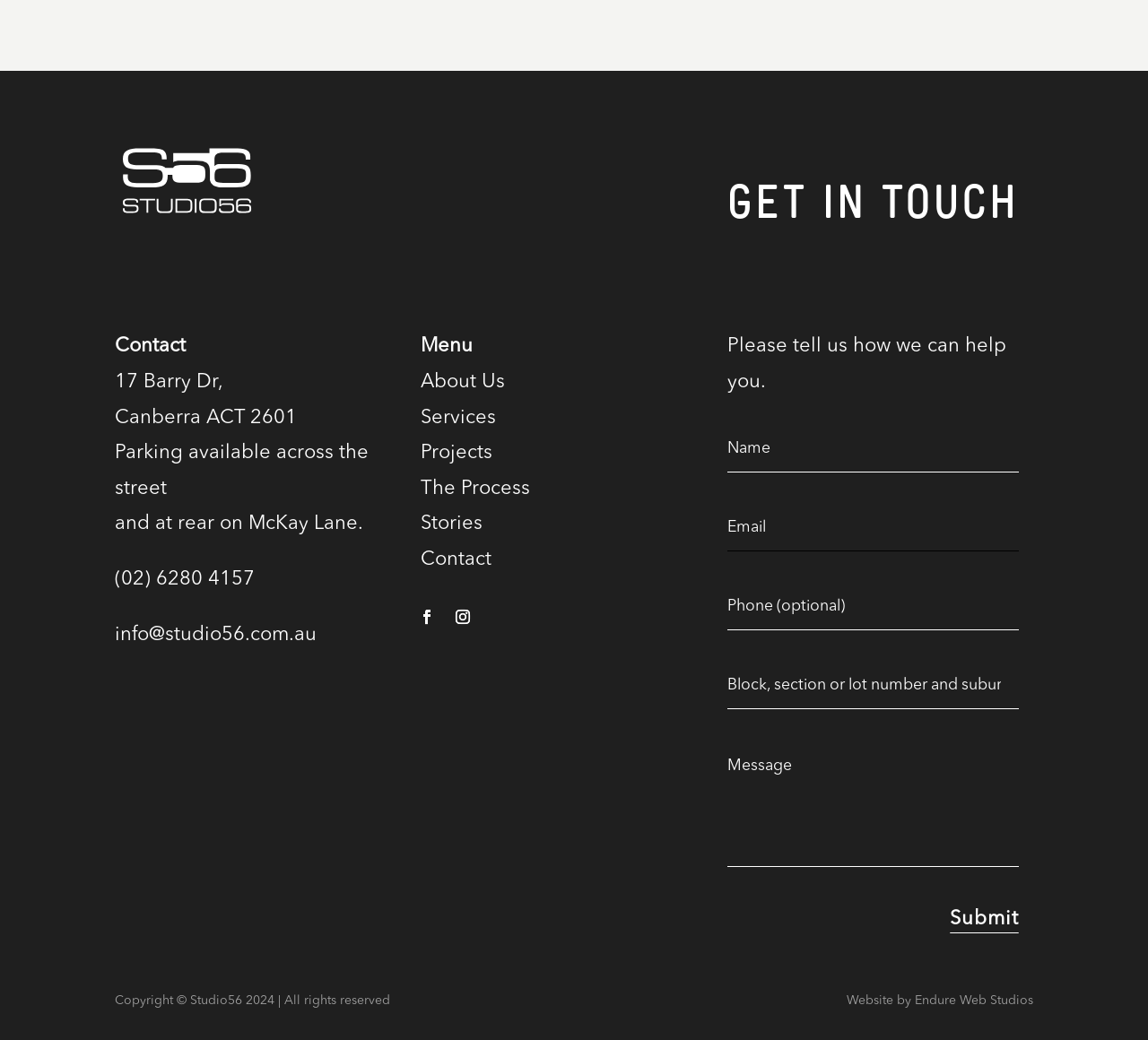Kindly determine the bounding box coordinates for the clickable area to achieve the given instruction: "Click the 'Submit' button".

[0.827, 0.872, 0.887, 0.897]